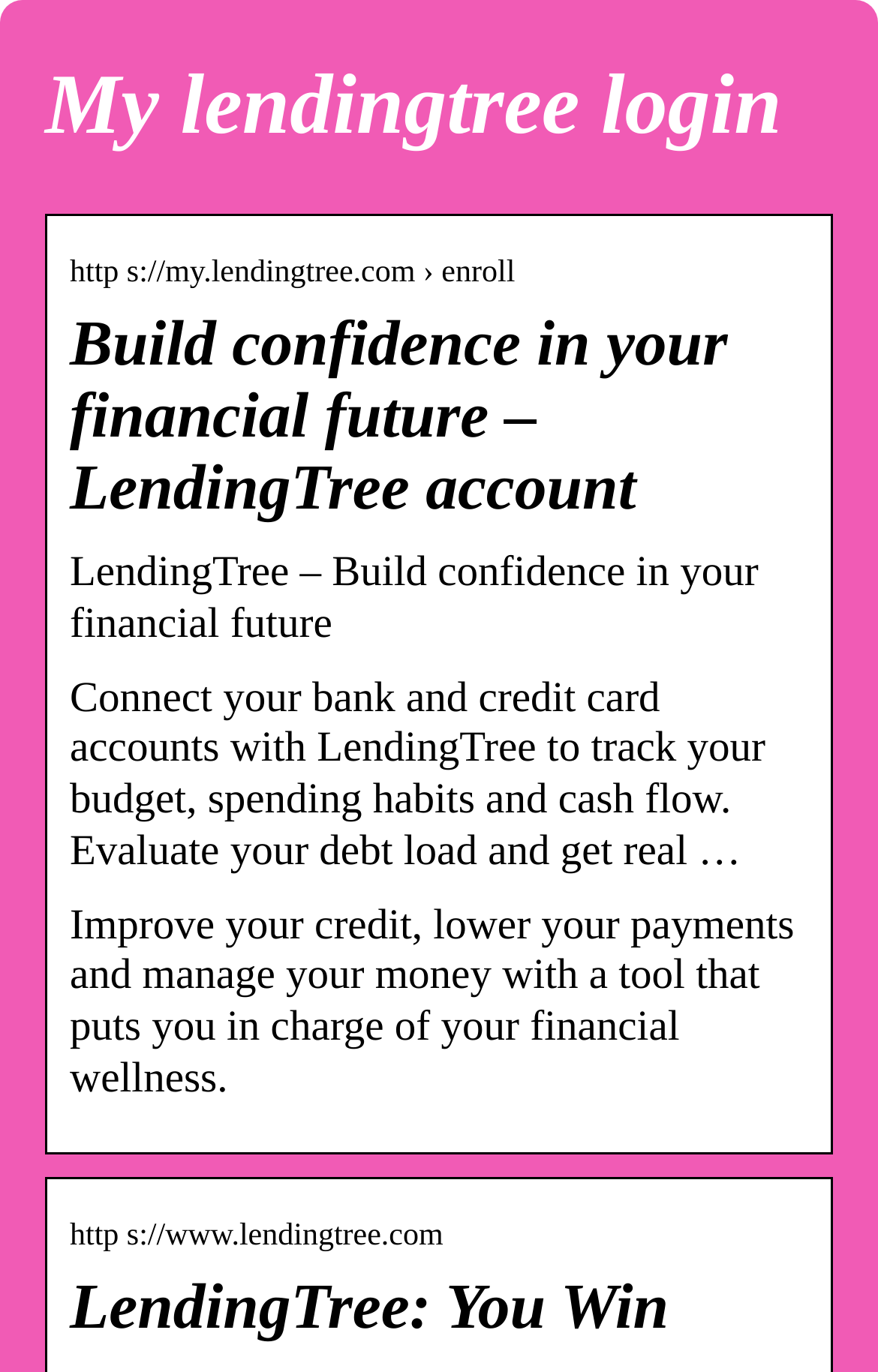Give a one-word or short phrase answer to this question: 
How many sections are there on this webpage?

5